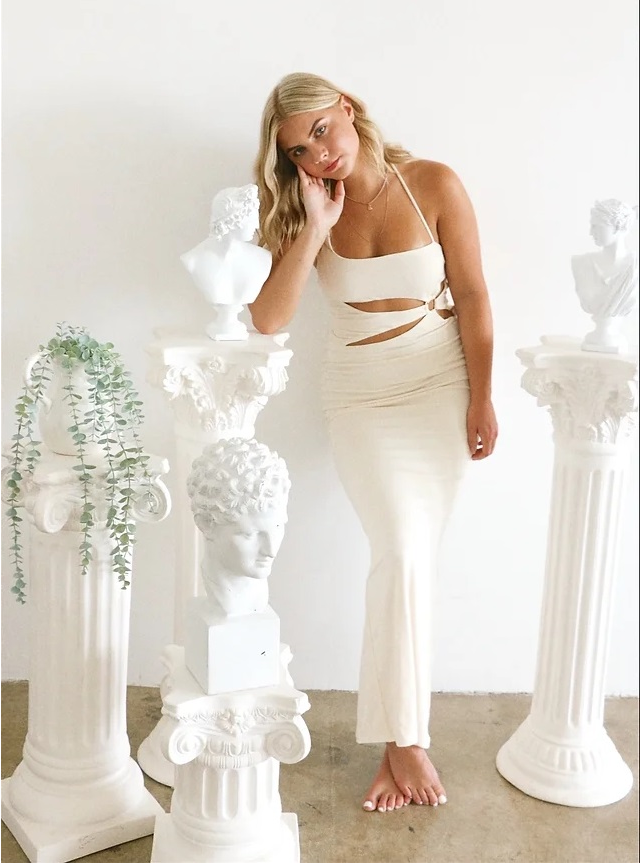What type of plant is in the image?
Refer to the image and answer the question using a single word or phrase.

Trailing plant